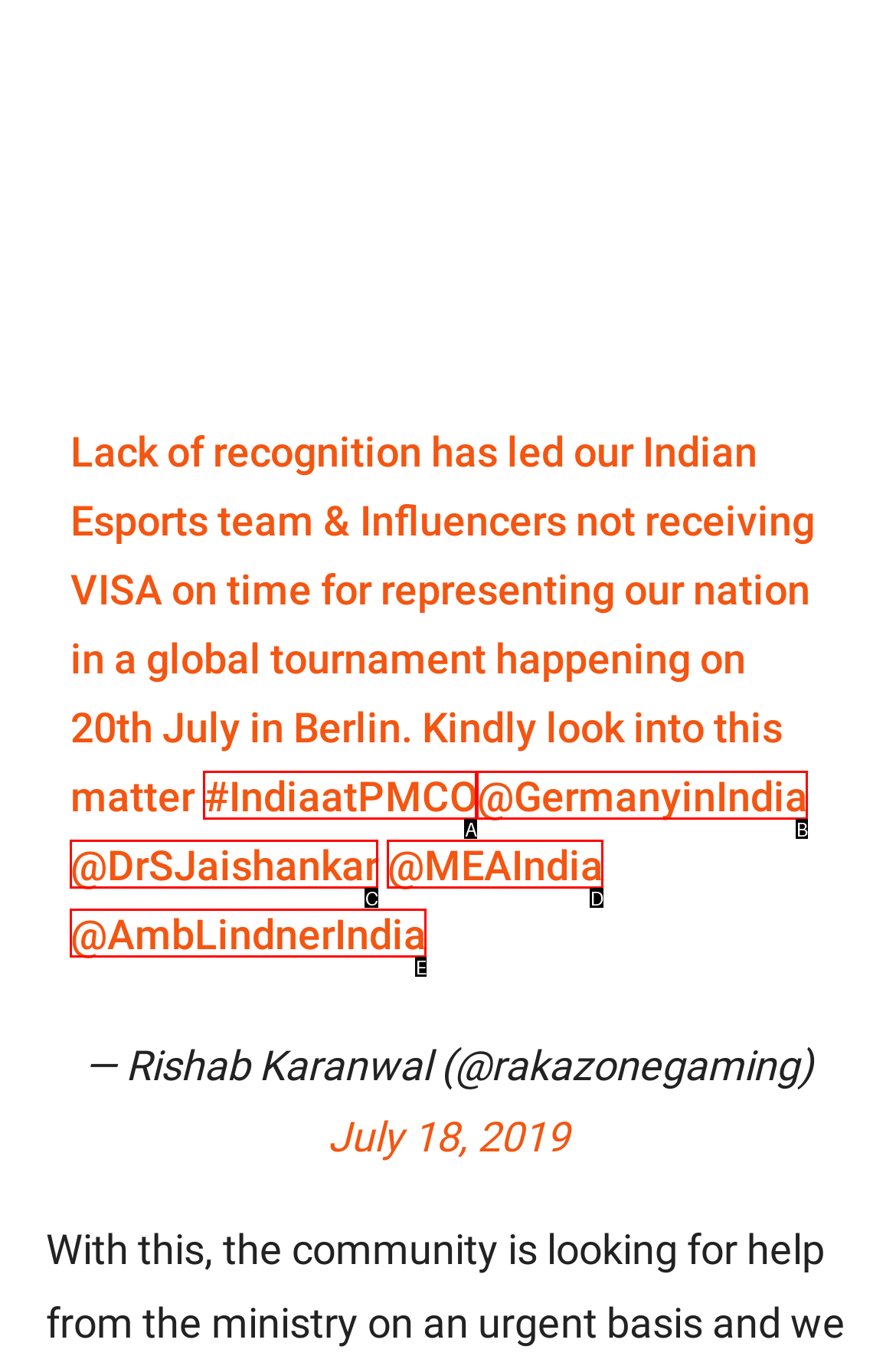Determine the HTML element that aligns with the description: Shopping cart
Answer by stating the letter of the appropriate option from the available choices.

None